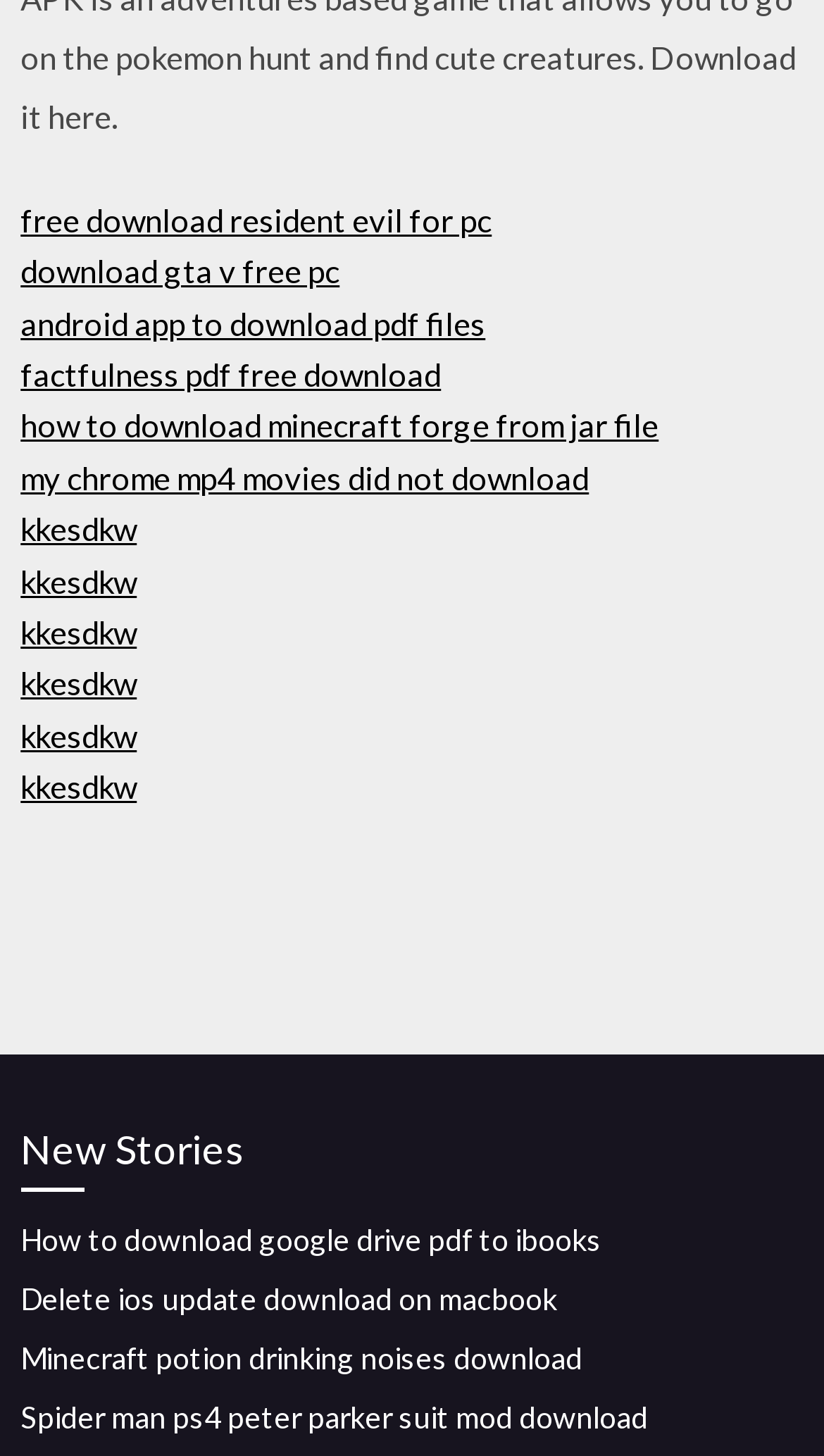Pinpoint the bounding box coordinates of the area that should be clicked to complete the following instruction: "Get GTA V for free on PC". The coordinates must be given as four float numbers between 0 and 1, i.e., [left, top, right, bottom].

[0.025, 0.173, 0.412, 0.199]